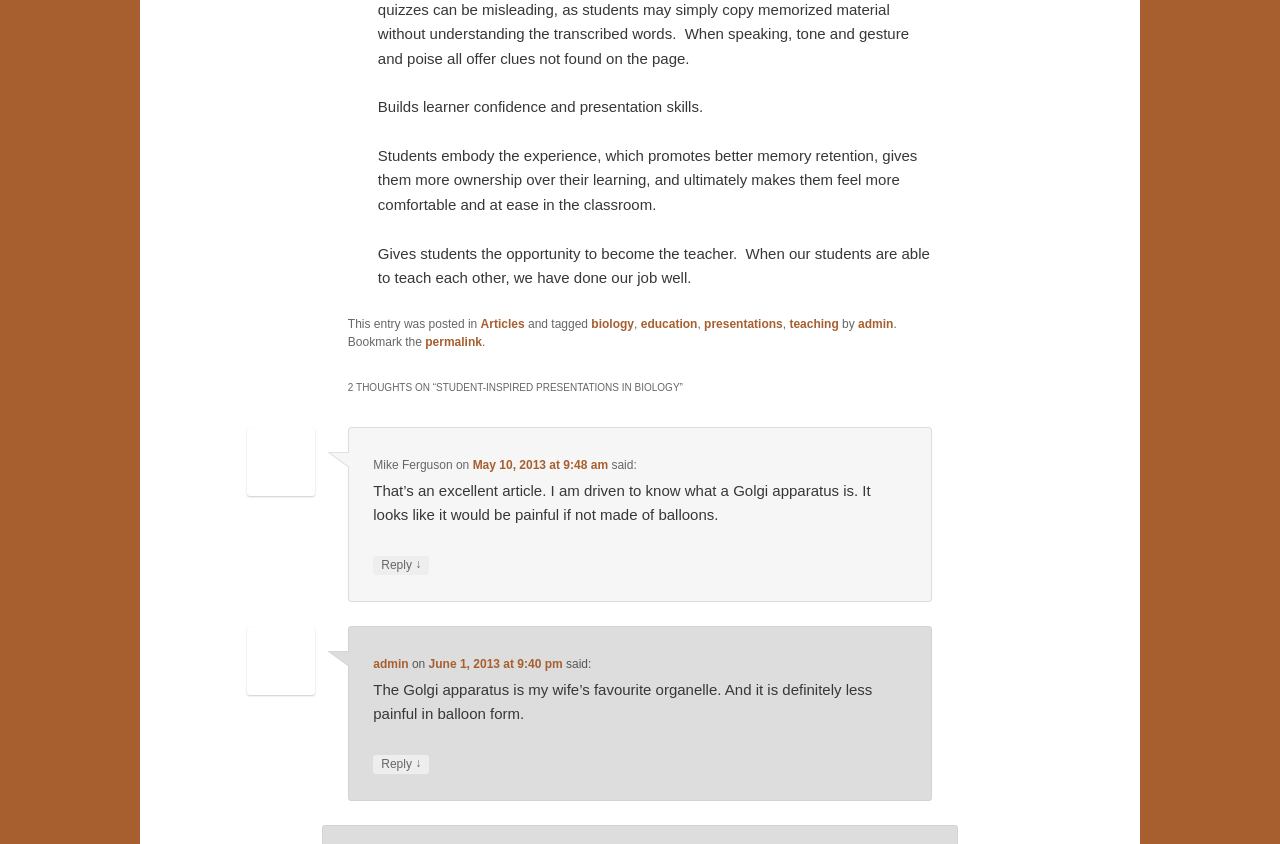Highlight the bounding box coordinates of the element you need to click to perform the following instruction: "Click on the 'permalink' link."

[0.332, 0.397, 0.377, 0.413]